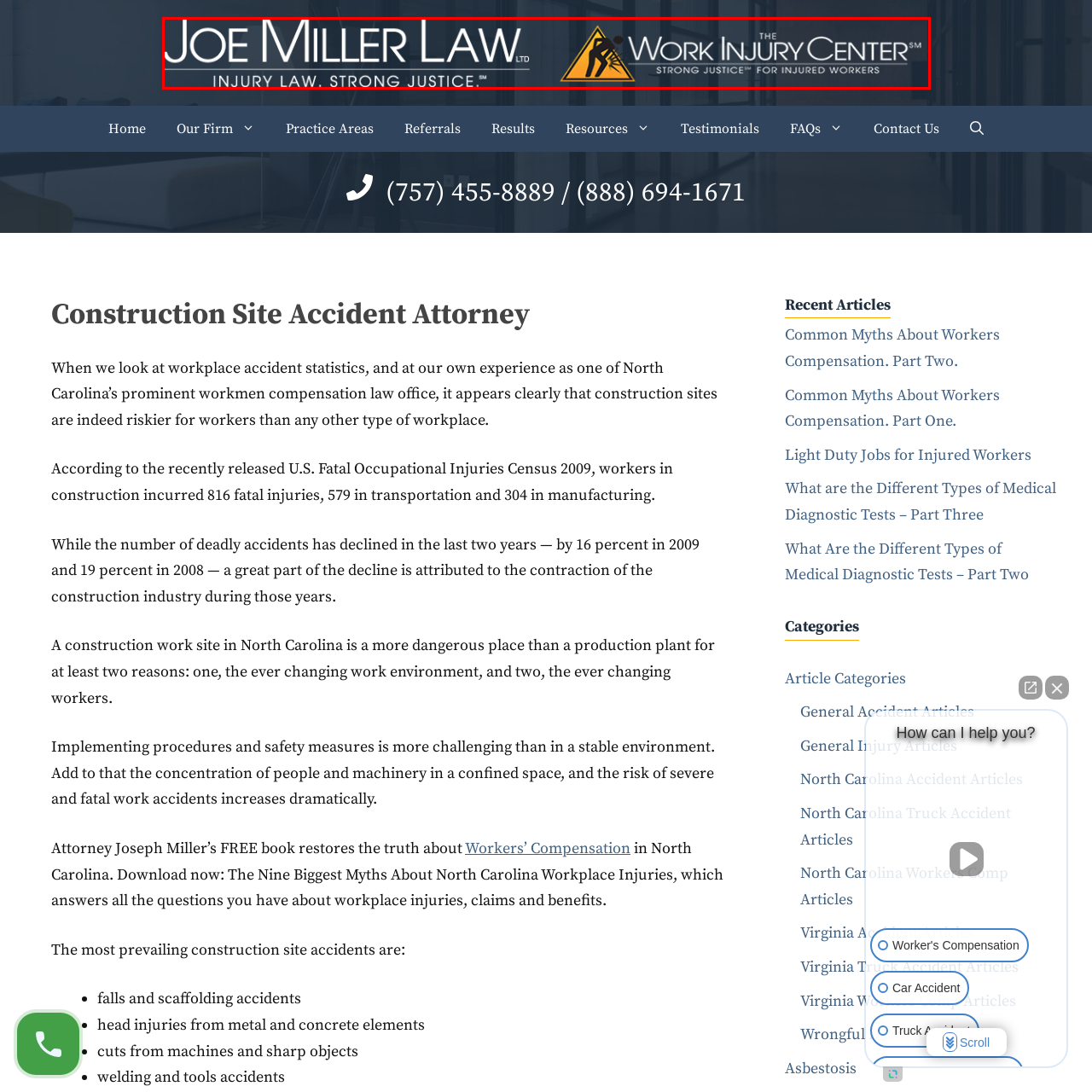Offer a comprehensive description of the image enclosed by the red box.

The image showcases the branding for Joe Miller Law, Ltd. This legal firm specializes in injury law, emphasizing their commitment to delivering "Strong Justice" for injured workers. Prominently displayed is the firm's name, "JOE MILLER LAW, LTD." alongside the tagline "INJURY LAW. STRONG JUSTICE.™" Below this, the logo for "THE WORK INJURY CENTER" features a caution triangle symbol with a silhouette of a person in a hazardous work position, highlighting the firm's focus on work-related injuries. The design conveys professionalism and a dedication to advocating for workers' rights.